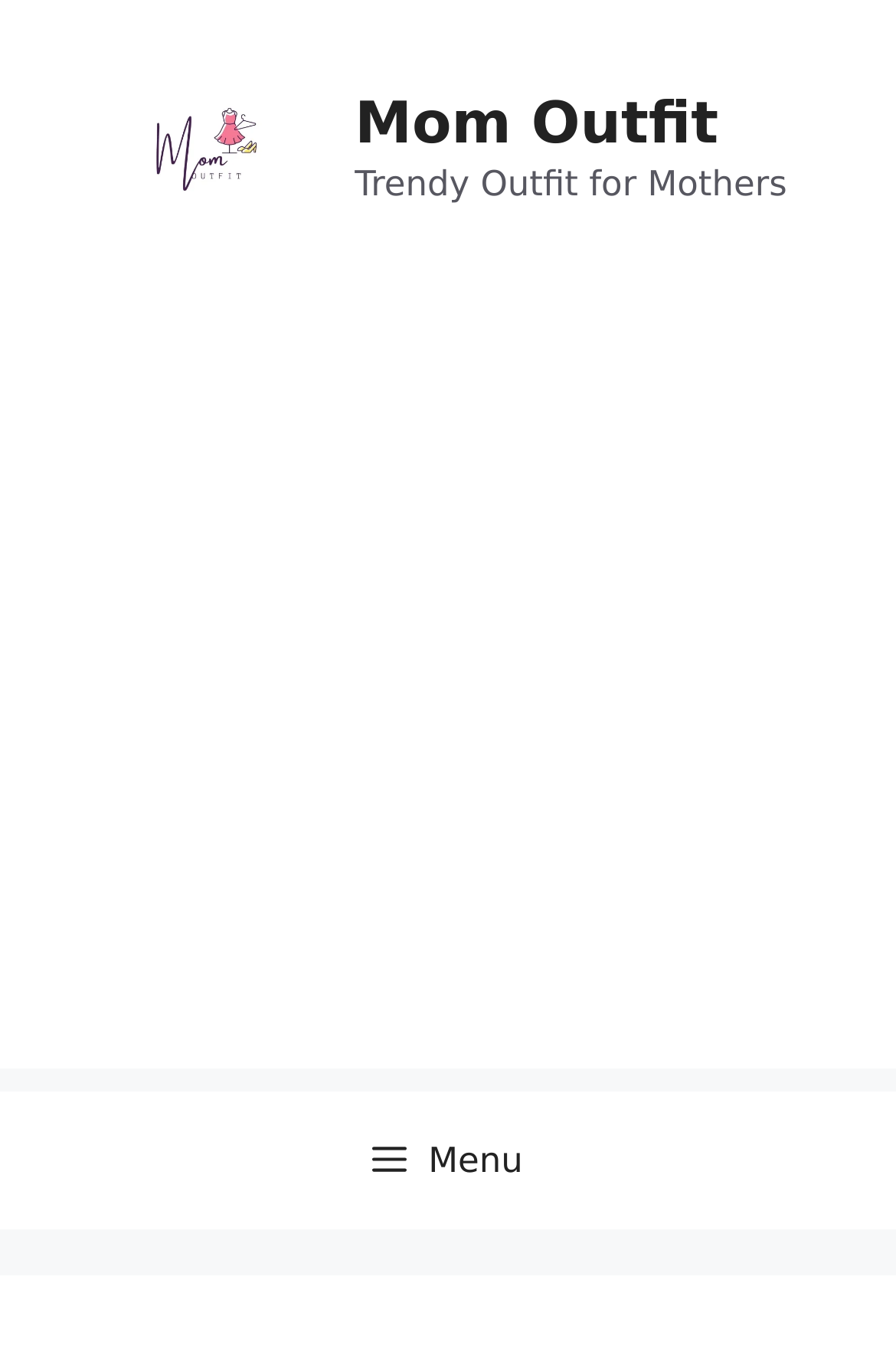Give the bounding box coordinates for this UI element: "Menu". The coordinates should be four float numbers between 0 and 1, arranged as [left, top, right, bottom].

[0.051, 0.806, 0.949, 0.907]